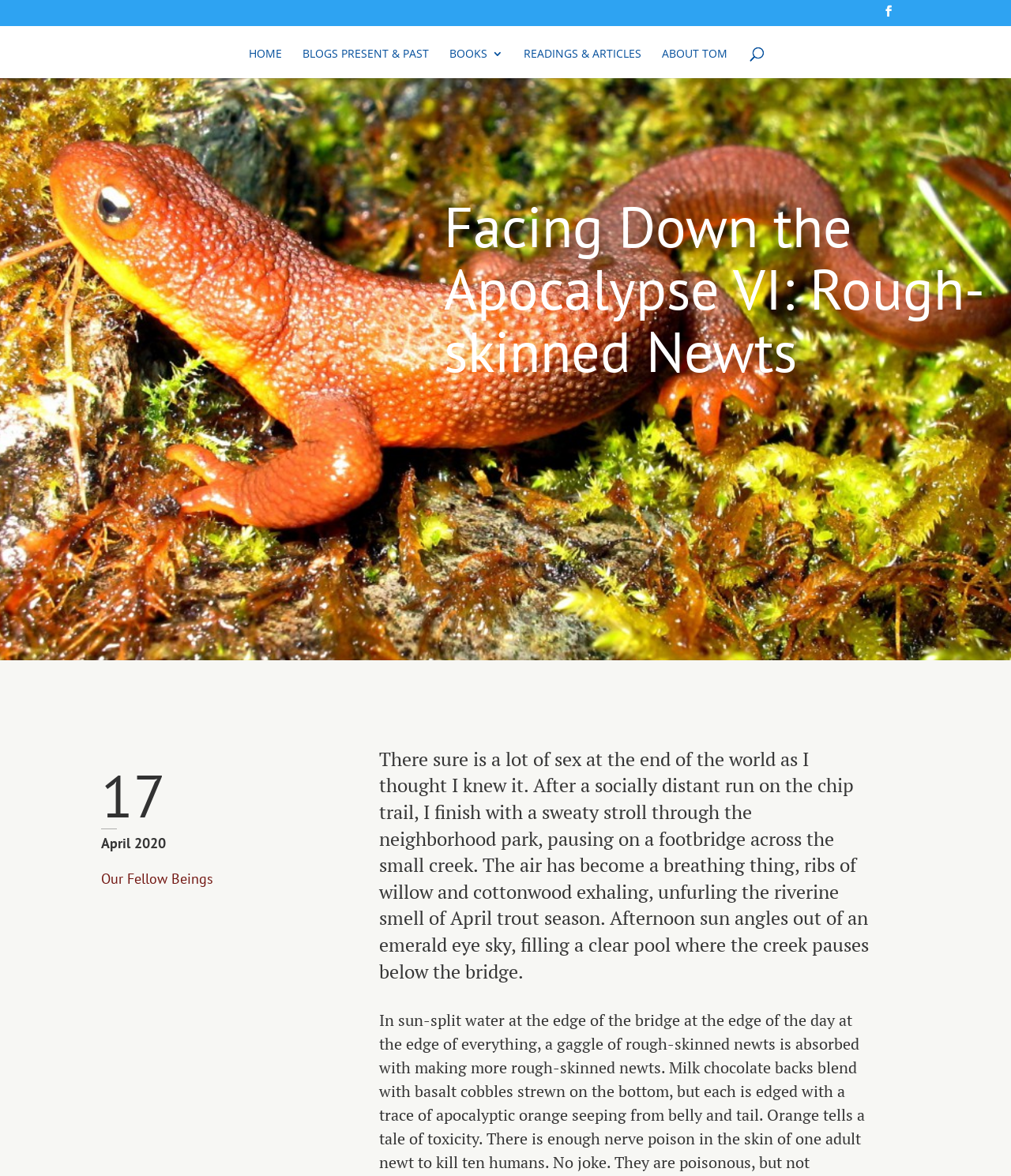Find the bounding box coordinates of the element to click in order to complete this instruction: "go to home page". The bounding box coordinates must be four float numbers between 0 and 1, denoted as [left, top, right, bottom].

[0.246, 0.041, 0.279, 0.067]